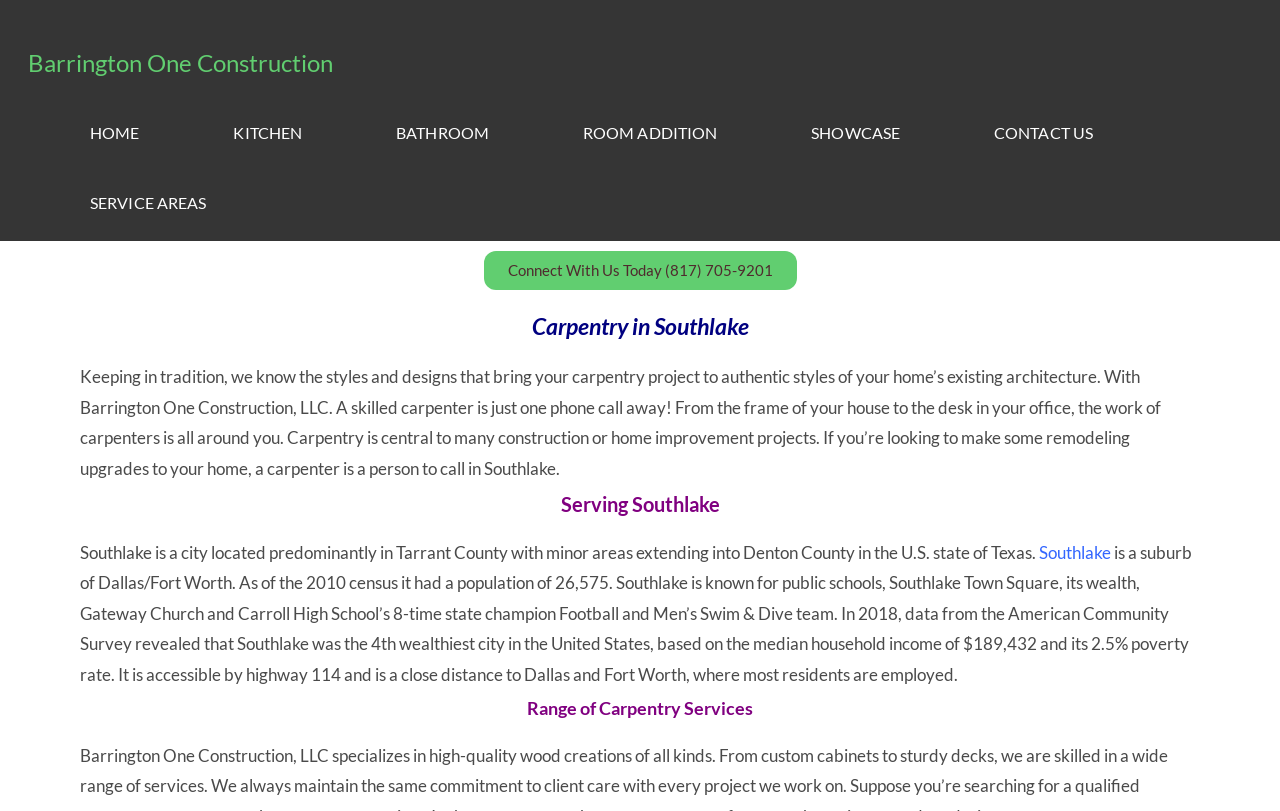Locate and extract the text of the main heading on the webpage.

Carpentry in Southlake